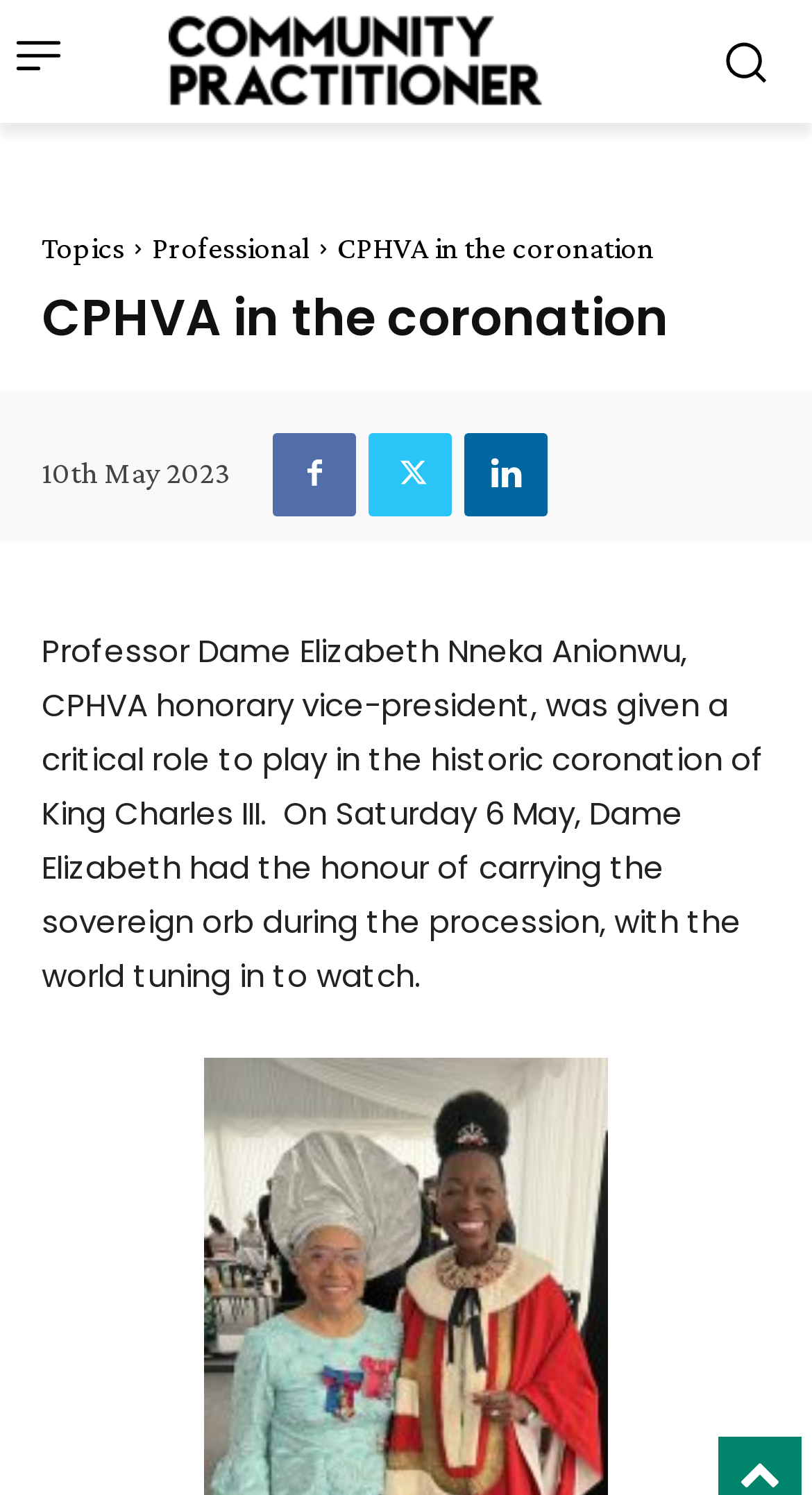Give a concise answer of one word or phrase to the question: 
What is the role of Professor Dame Elizabeth Nneka Anionwu?

CPHVA honorary vice-president